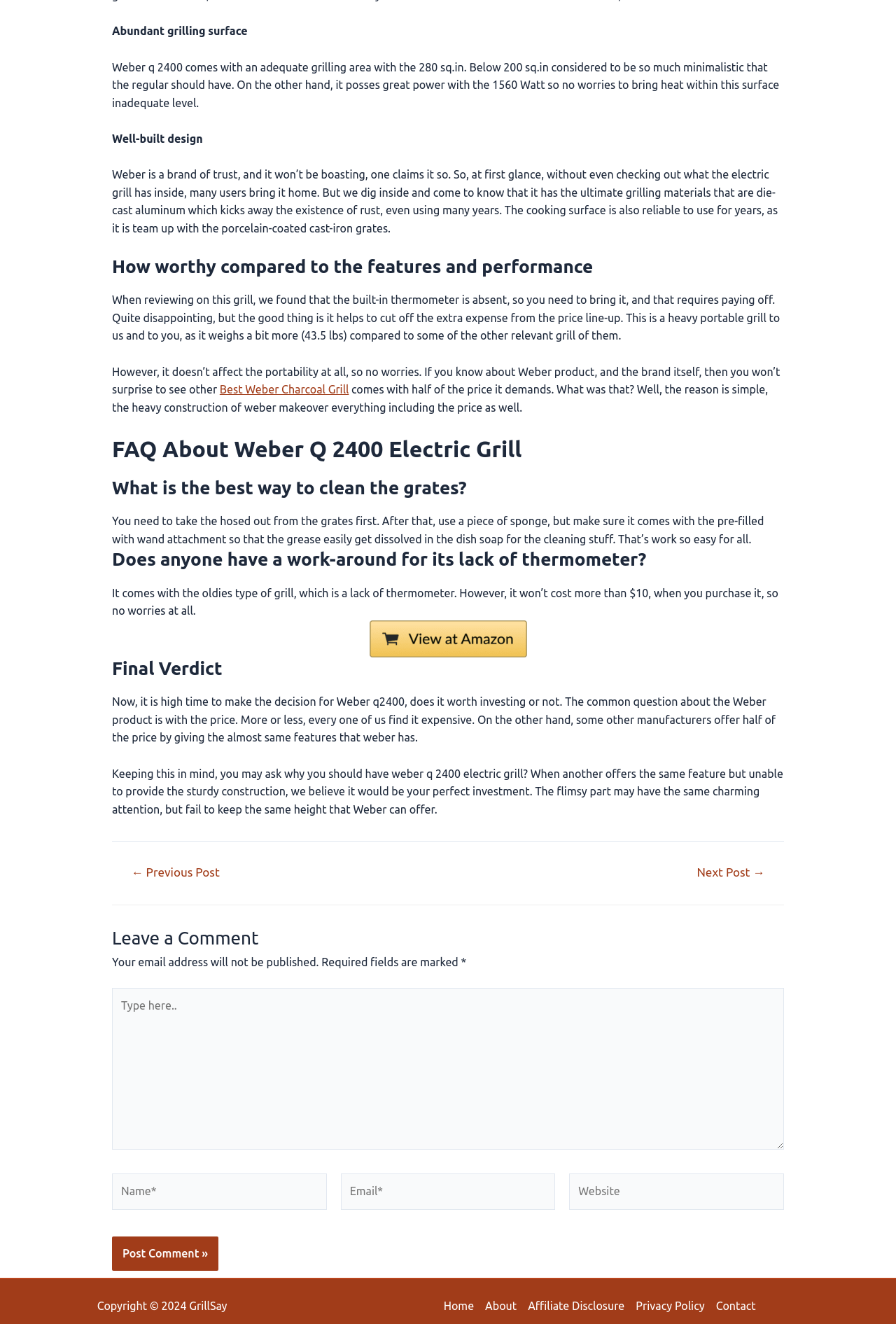Locate the bounding box coordinates of the element's region that should be clicked to carry out the following instruction: "Click the 'Next Post' link". The coordinates need to be four float numbers between 0 and 1, i.e., [left, top, right, bottom].

[0.758, 0.654, 0.873, 0.663]